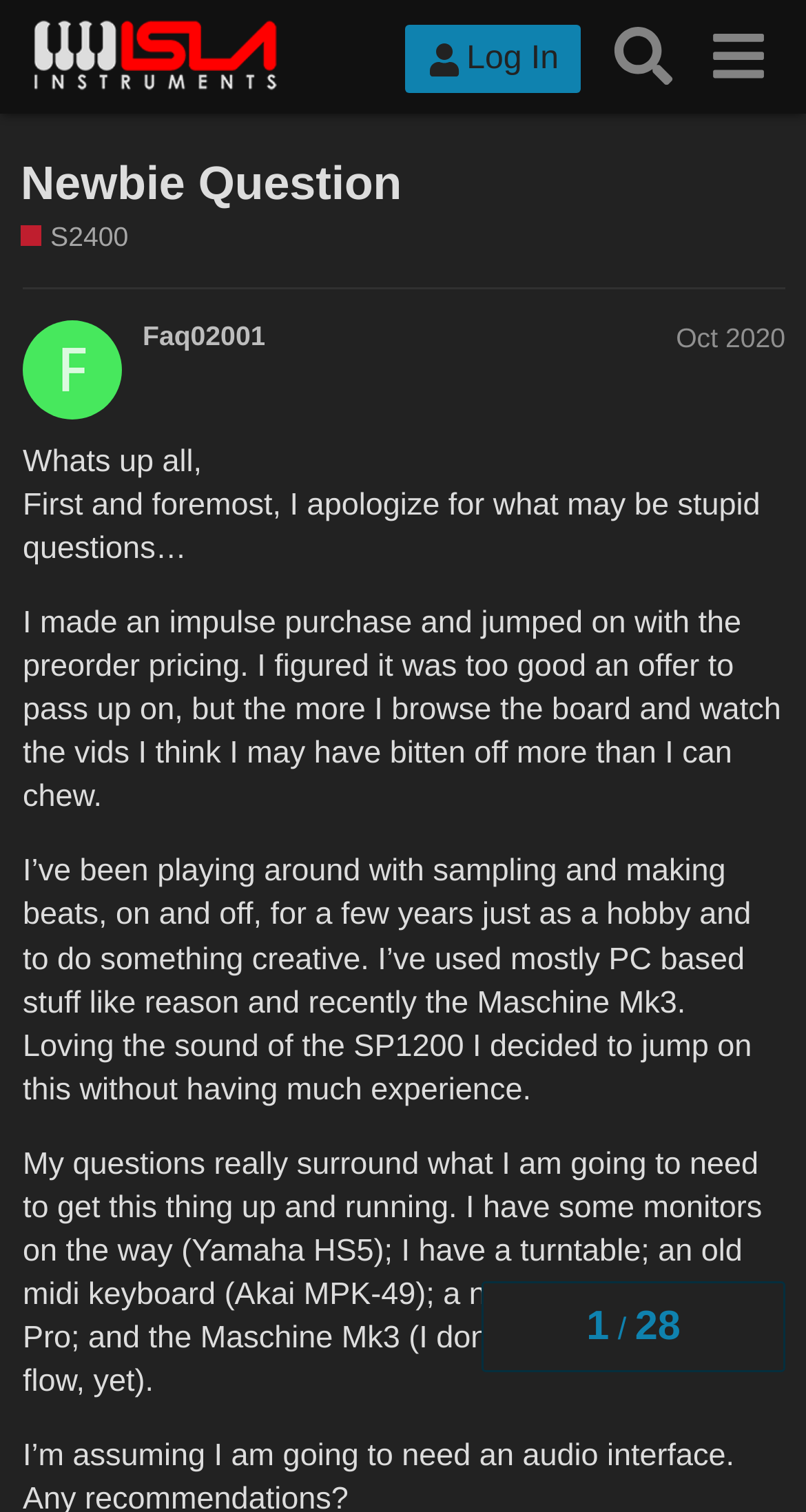Provide the bounding box coordinates of the UI element that matches the description: "​".

[0.857, 0.006, 0.974, 0.069]